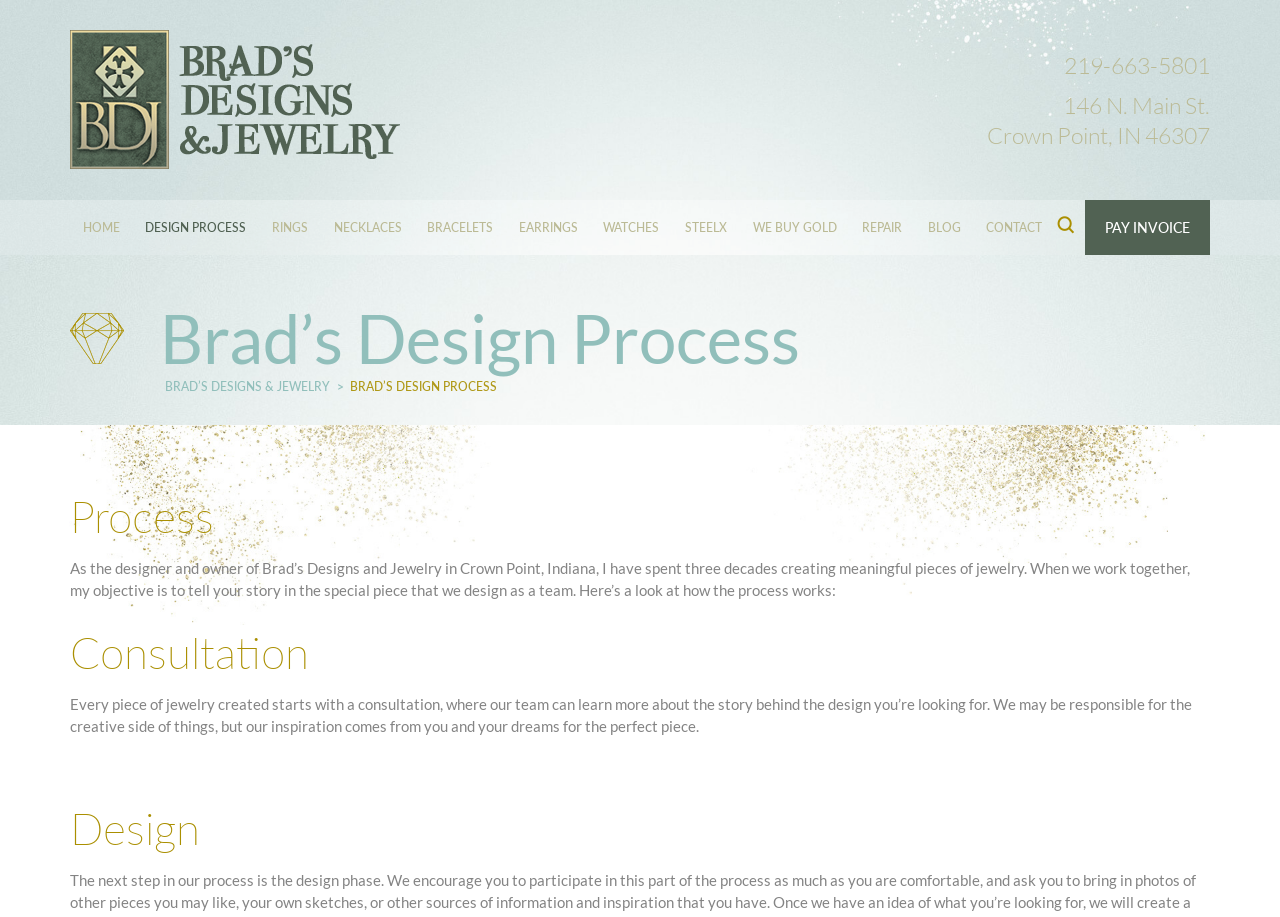Locate the bounding box coordinates of the element to click to perform the following action: 'Clear the search field'. The coordinates should be given as four float values between 0 and 1, in the form of [left, top, right, bottom].

[0.875, 0.238, 0.914, 0.254]